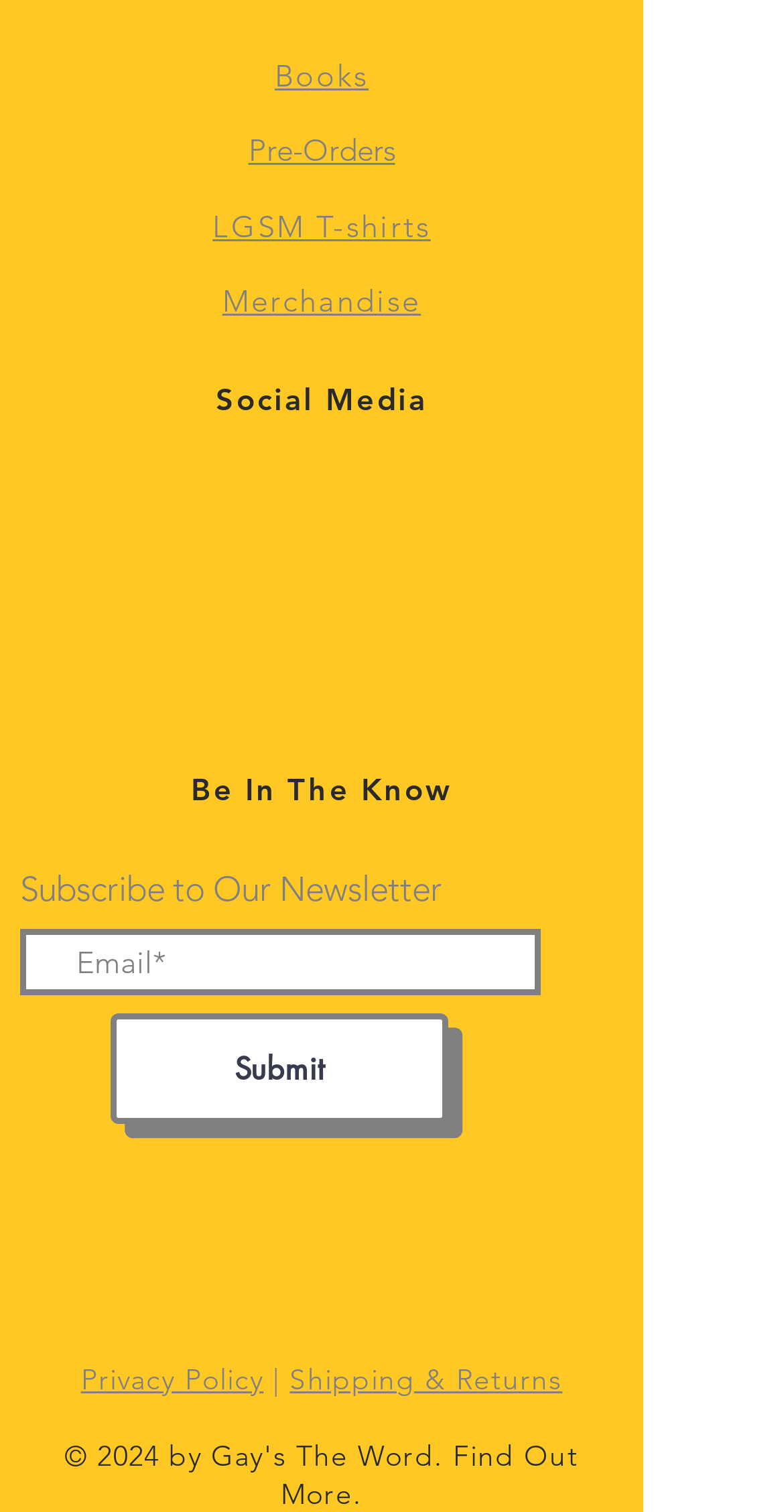What are the two policies mentioned at the bottom?
Provide a detailed and extensive answer to the question.

At the bottom of the webpage, I found two links to policies, which are the Privacy Policy and Shipping & Returns.